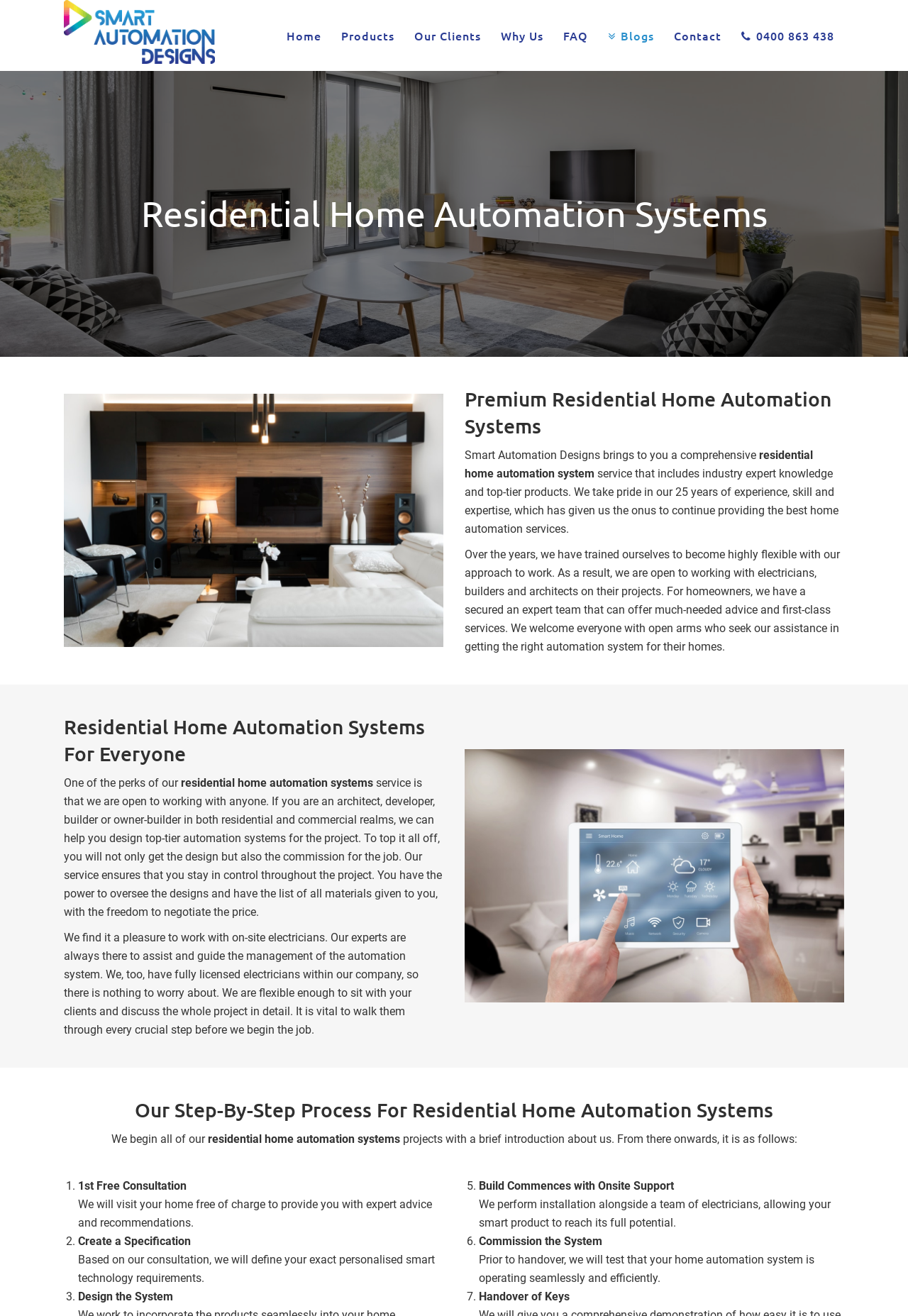Please provide a short answer using a single word or phrase for the question:
Can architects work with the company?

Yes